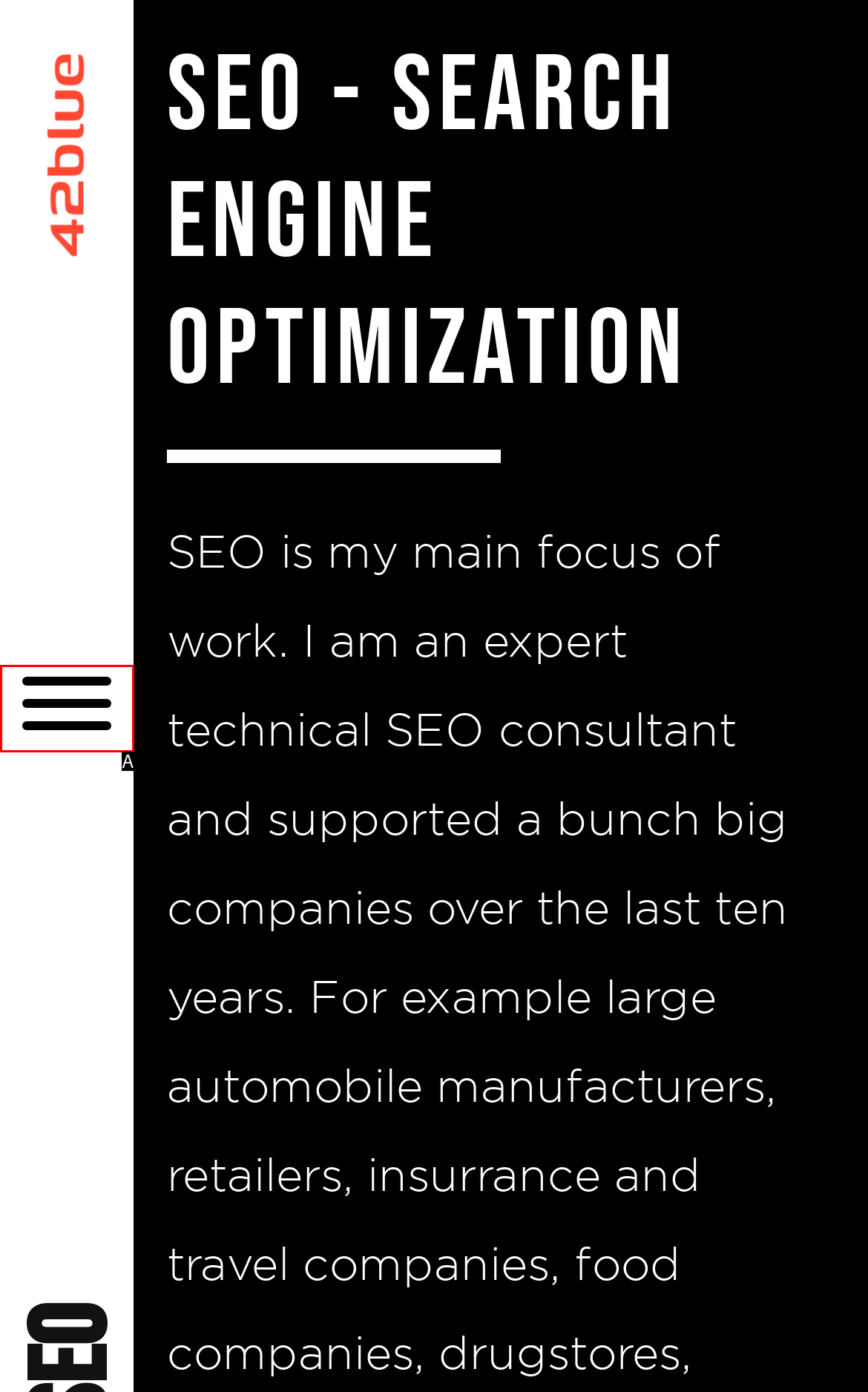Tell me which option best matches the description: parent_node: 42blue
Answer with the option's letter from the given choices directly.

A